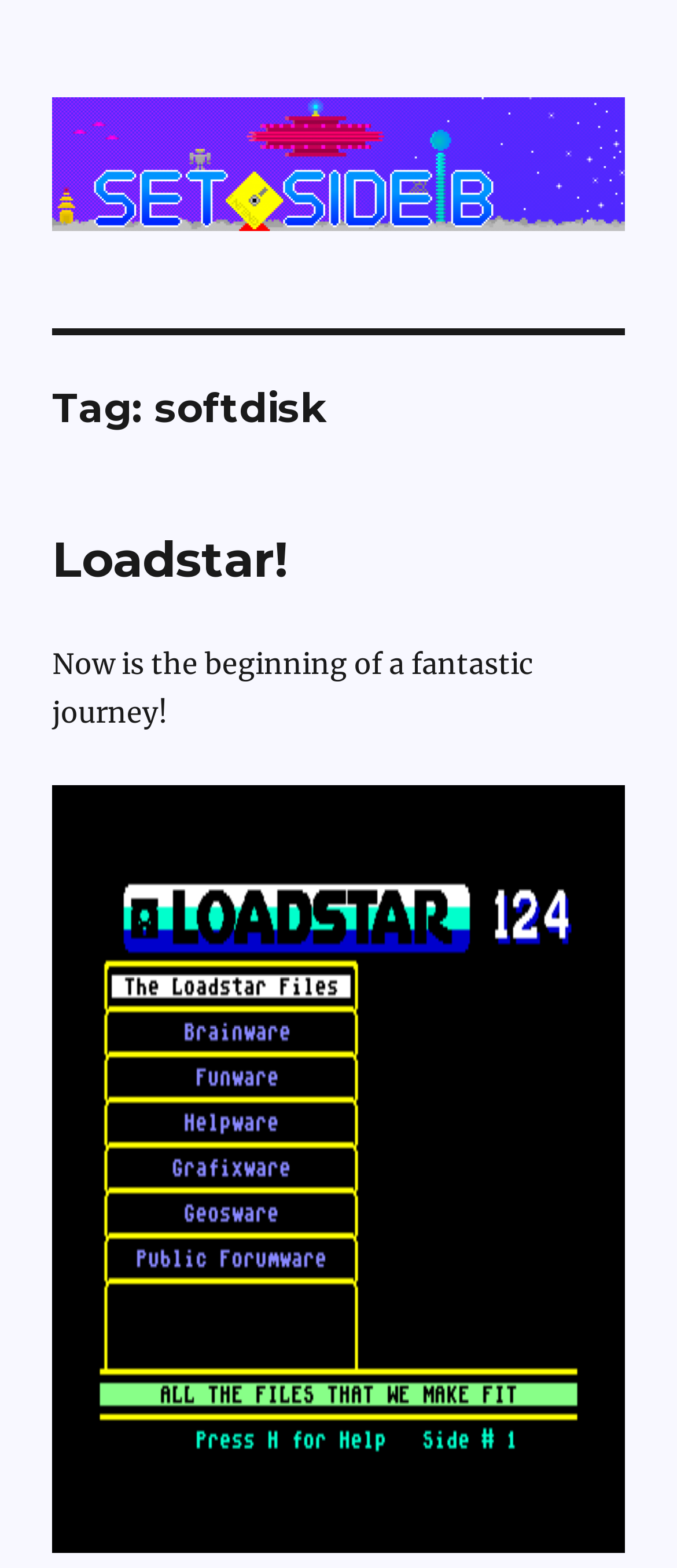Given the description of a UI element: "Last edited 2 years ago", identify the bounding box coordinates of the matching element in the webpage screenshot.

None